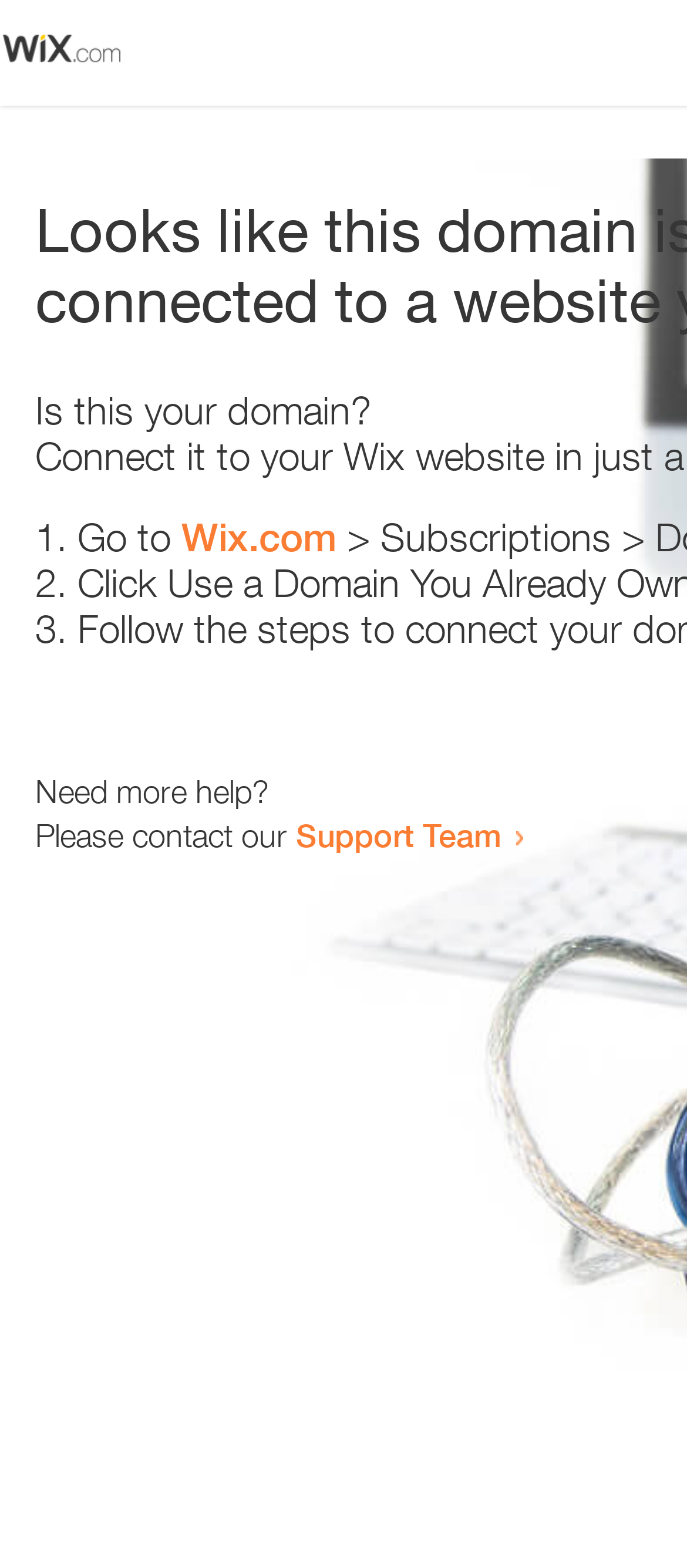Write an exhaustive caption that covers the webpage's main aspects.

The webpage appears to be an error page, with a small image at the top left corner. Below the image, there is a question "Is this your domain?" in a prominent position. 

To the right of the question, there is a numbered list with three items. The first item starts with "1." and suggests going to "Wix.com". The second item starts with "2." and the third item starts with "3.", but their contents are not specified. 

Below the list, there is a message "Need more help?" followed by a sentence "Please contact our Support Team" with a link to the Support Team. The link is positioned to the right of the sentence.